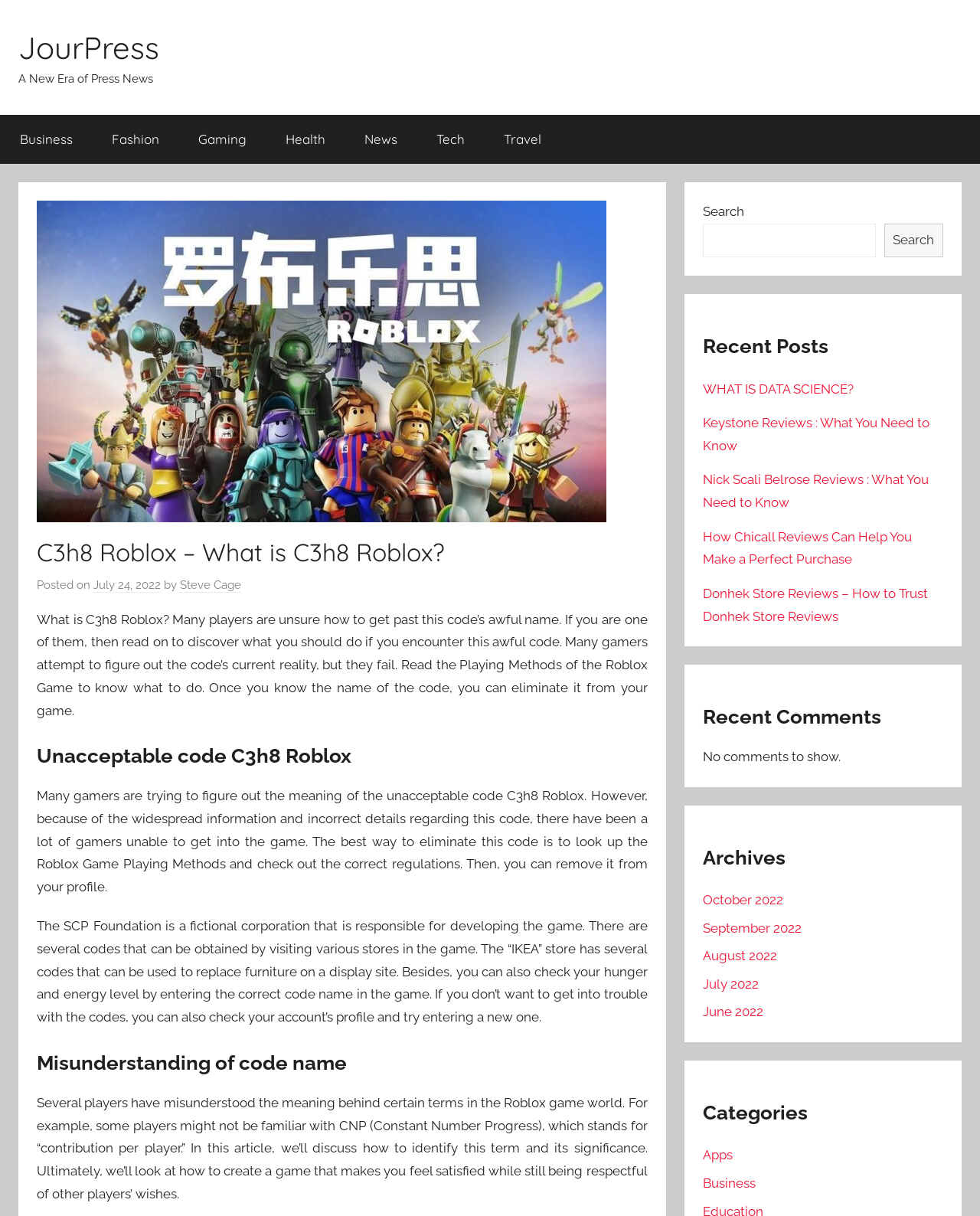Review the image closely and give a comprehensive answer to the question: What is the purpose of the 'IKEA' store in the game?

According to the article, the 'IKEA' store in the game allows players to replace furniture on a display site by entering the correct code name.